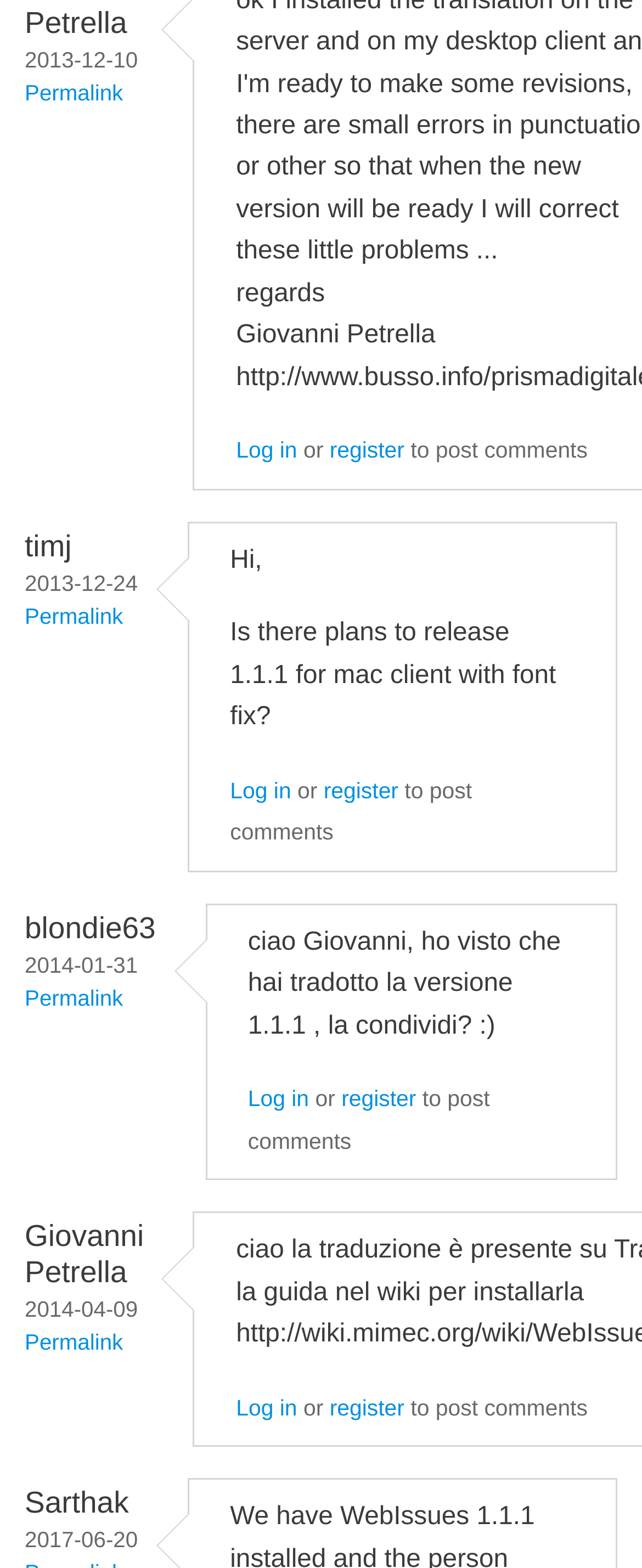Find the bounding box coordinates corresponding to the UI element with the description: "Re: WebIssues 1.1.1 released". The coordinates should be formatted as [left, top, right, bottom], with values as floats between 0 and 1.

[0.038, 0.753, 0.27, 0.861]